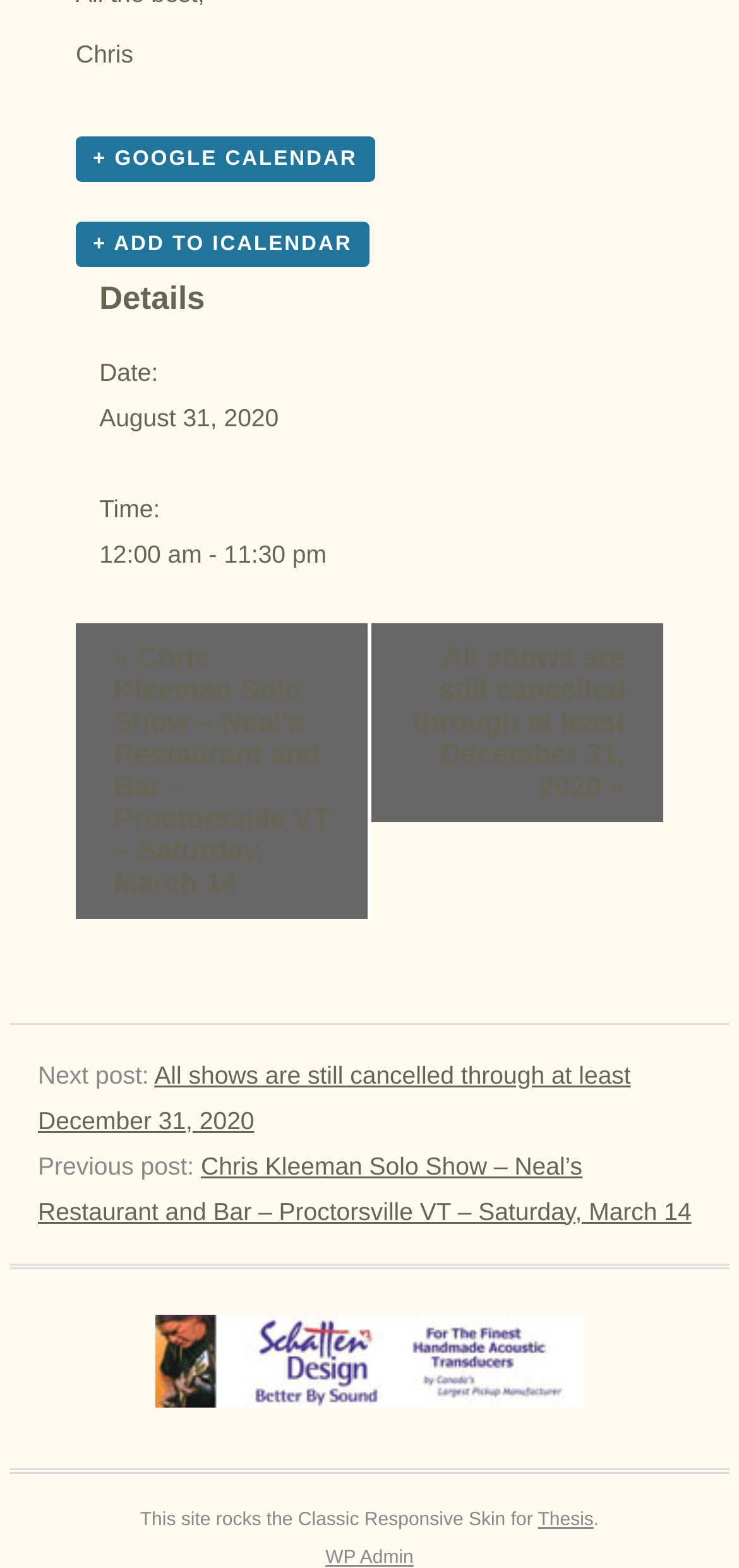What is the theme of the website?
Using the image, respond with a single word or phrase.

Classic Responsive Skin for Thesis